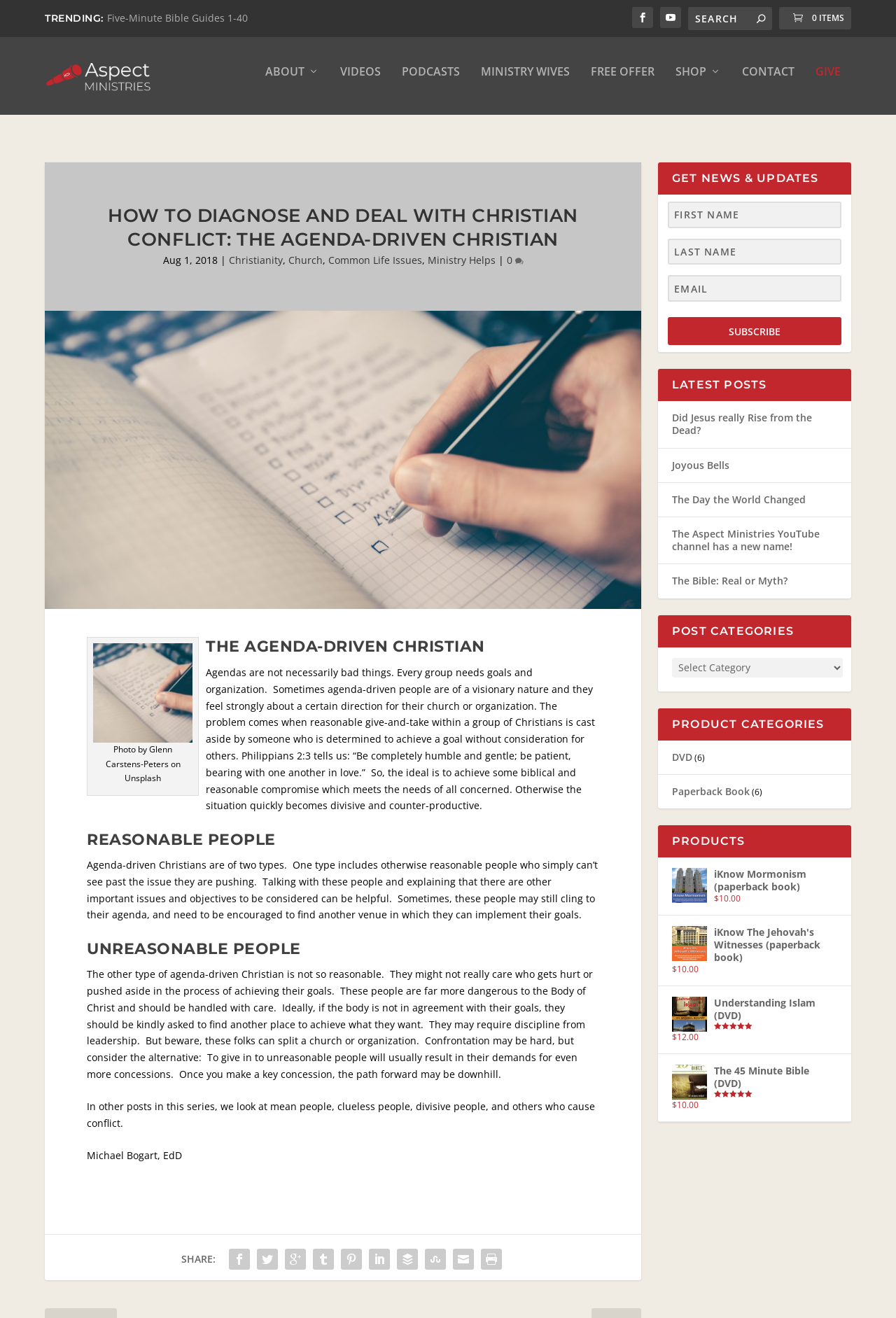Answer the question using only one word or a concise phrase: What is the name of the ministry?

Aspect Ministries